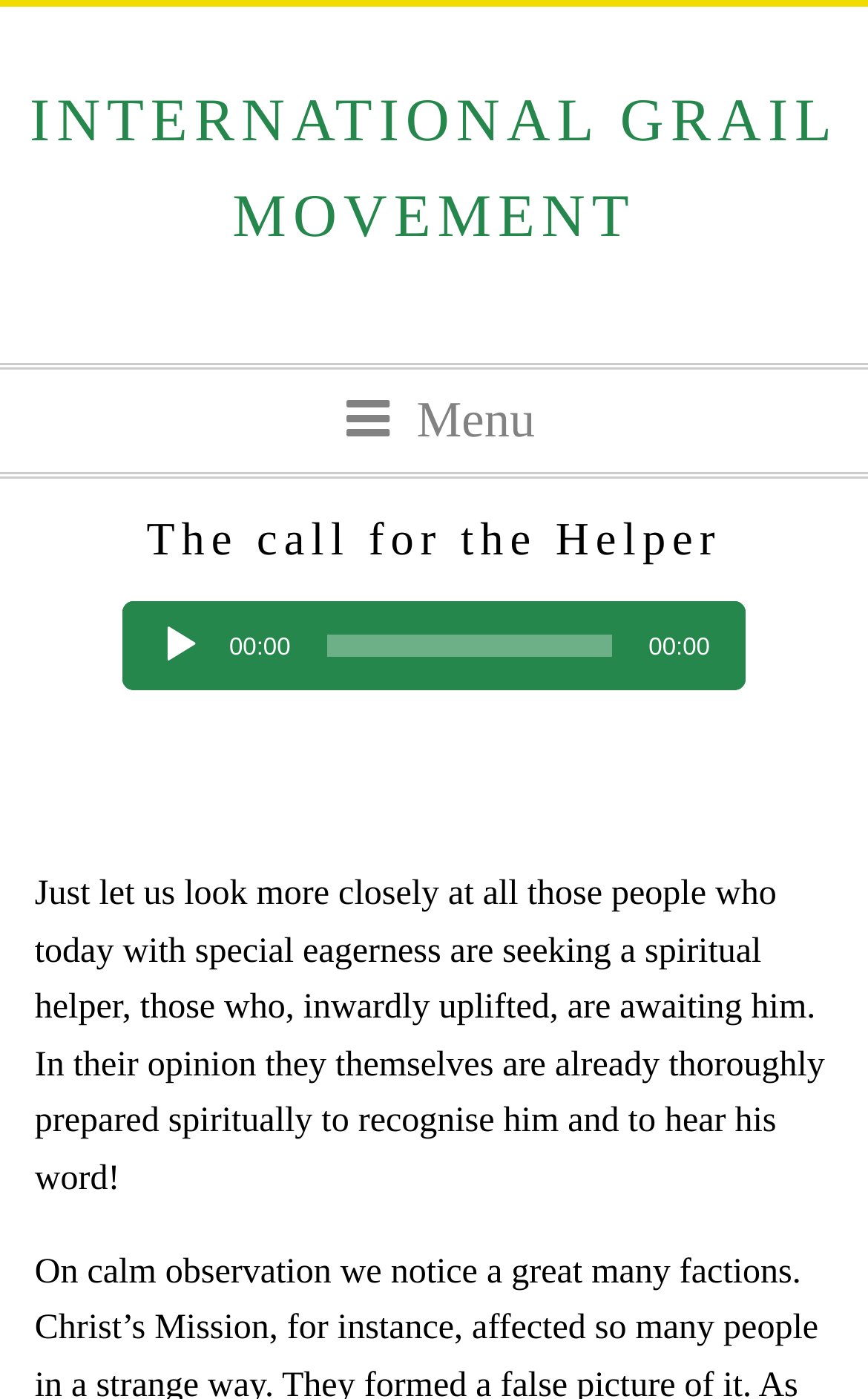What is the name of the organization?
Based on the image, answer the question with as much detail as possible.

The name of the organization can be found at the top of the webpage, where it is written in a large font size and is also a link. It is 'INTERNATIONAL GRAIL MOVEMENT'.